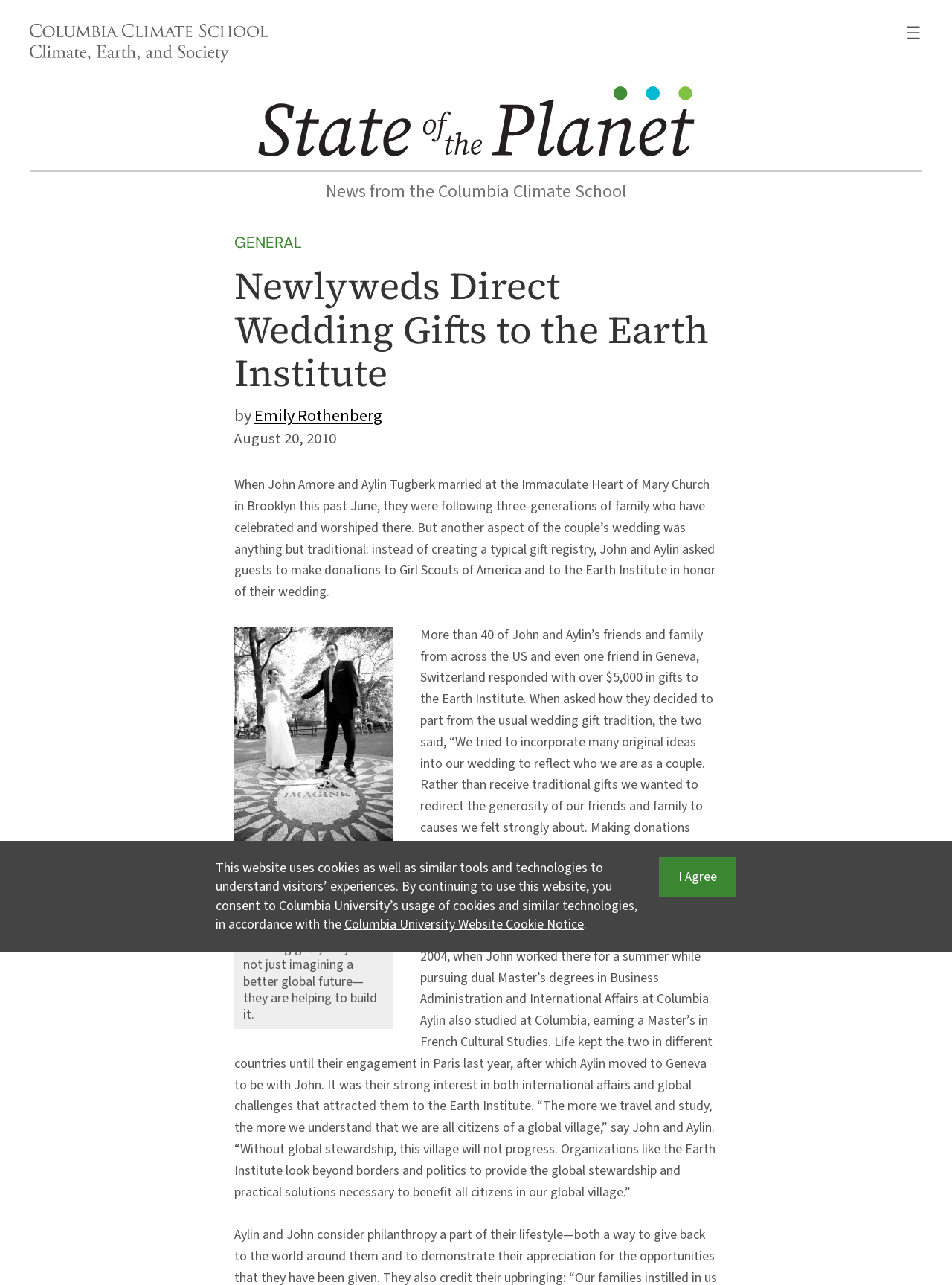Determine the bounding box coordinates for the area that needs to be clicked to fulfill this task: "Read more about John and Aylin's story". The coordinates must be given as four float numbers between 0 and 1, i.e., [left, top, right, bottom].

[0.246, 0.37, 0.752, 0.468]